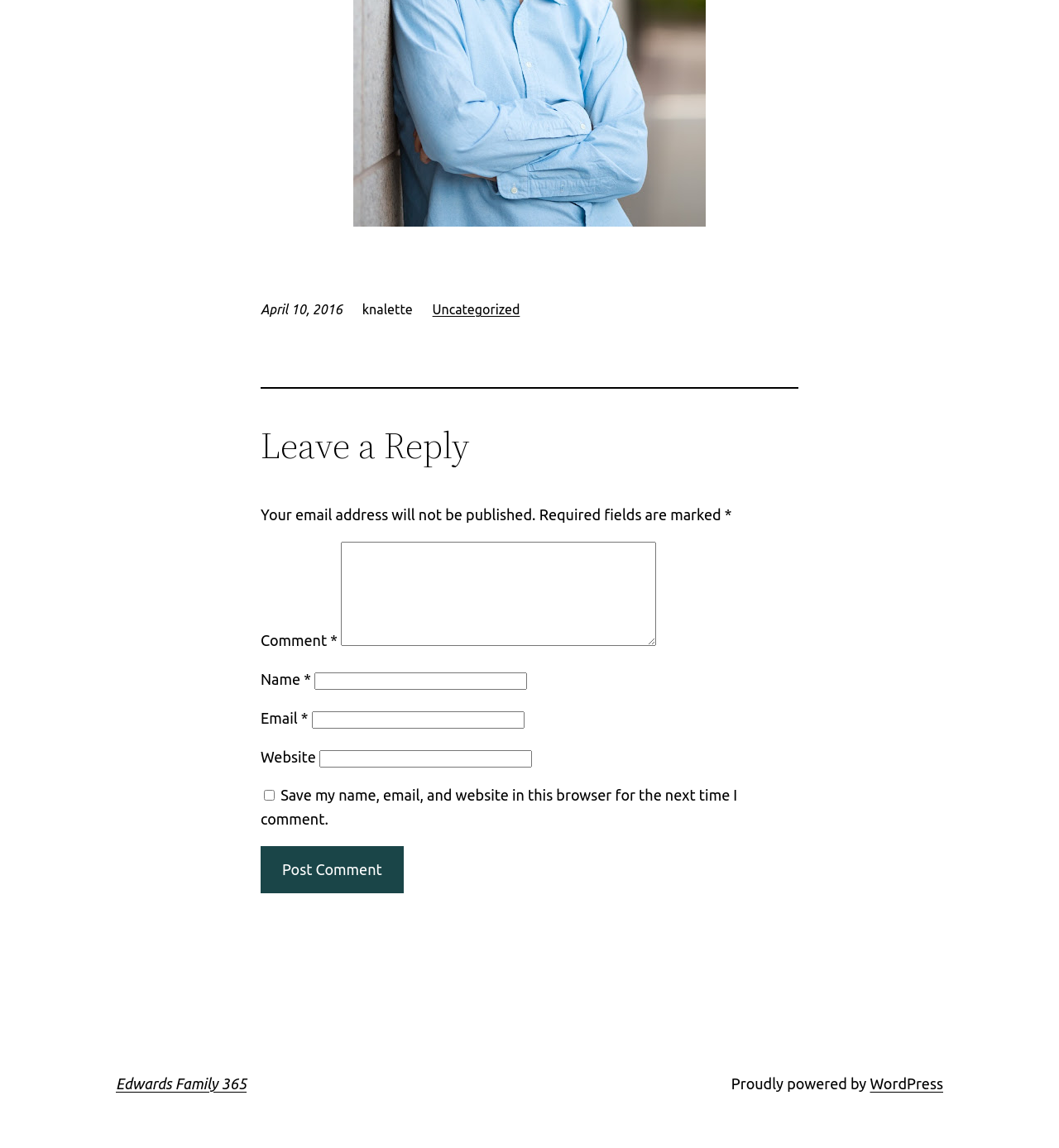Kindly determine the bounding box coordinates for the clickable area to achieve the given instruction: "Enter your name in the 'Name' field".

[0.297, 0.586, 0.498, 0.601]